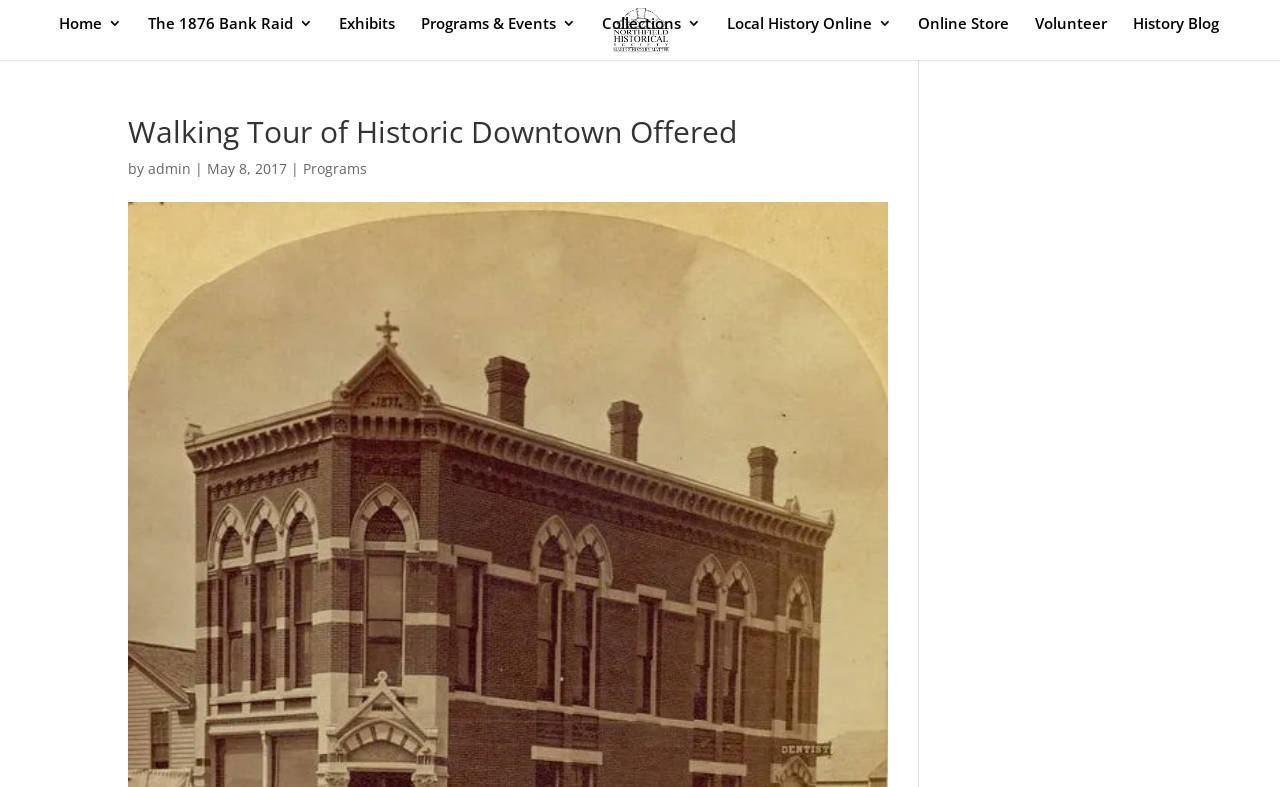Please study the image and answer the question comprehensively:
What is the purpose of the webpage?

I inferred the purpose of the webpage by looking at the heading 'Walking Tour of Historic Downtown Offered' and the links in the top navigation bar, which suggest that the webpage is related to history and tourism.